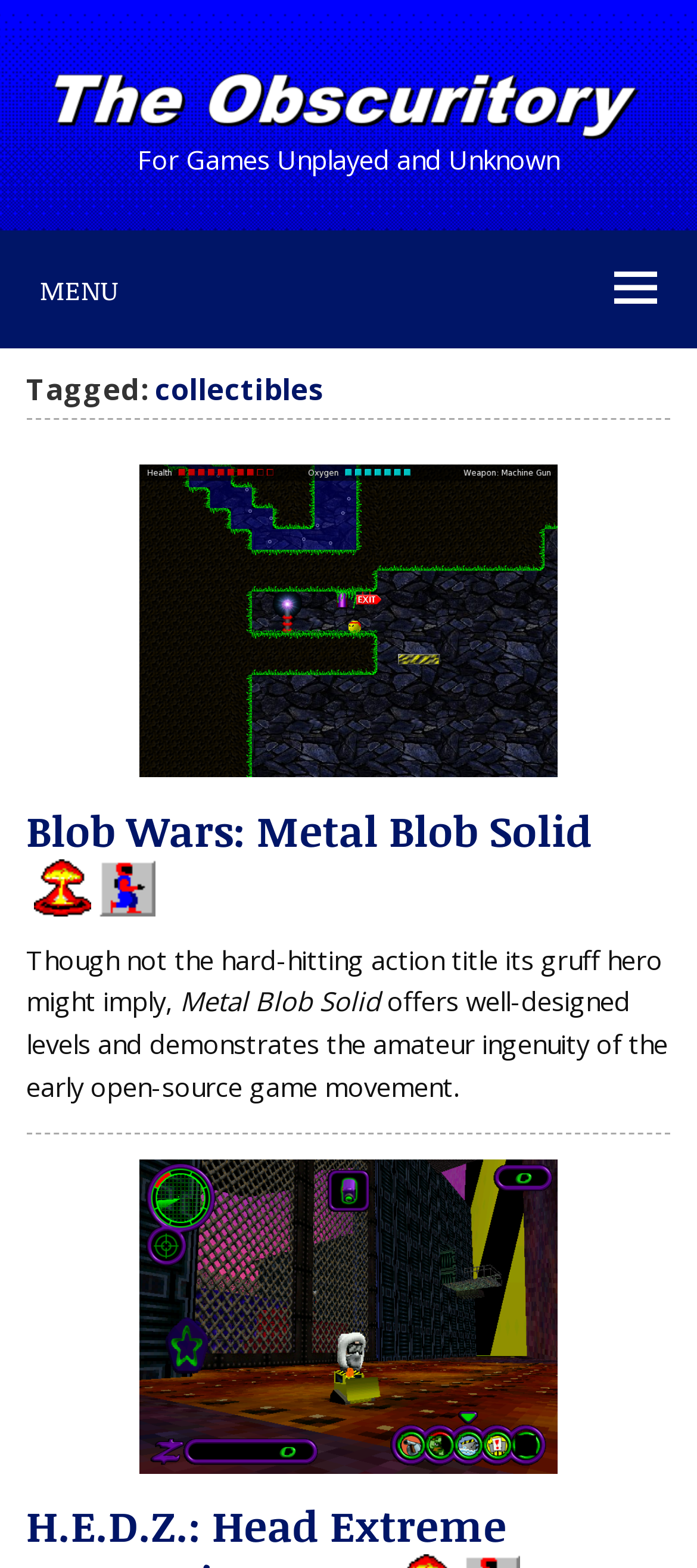What is the tone of the text describing the game Metal Blob Solid?
Provide an in-depth and detailed explanation in response to the question.

The tone of the text describing the game Metal Blob Solid can be determined by reading the text, which mentions that the game 'offers well-designed levels and demonstrates the amateur ingenuity of the early open-source game movement', indicating a positive tone.